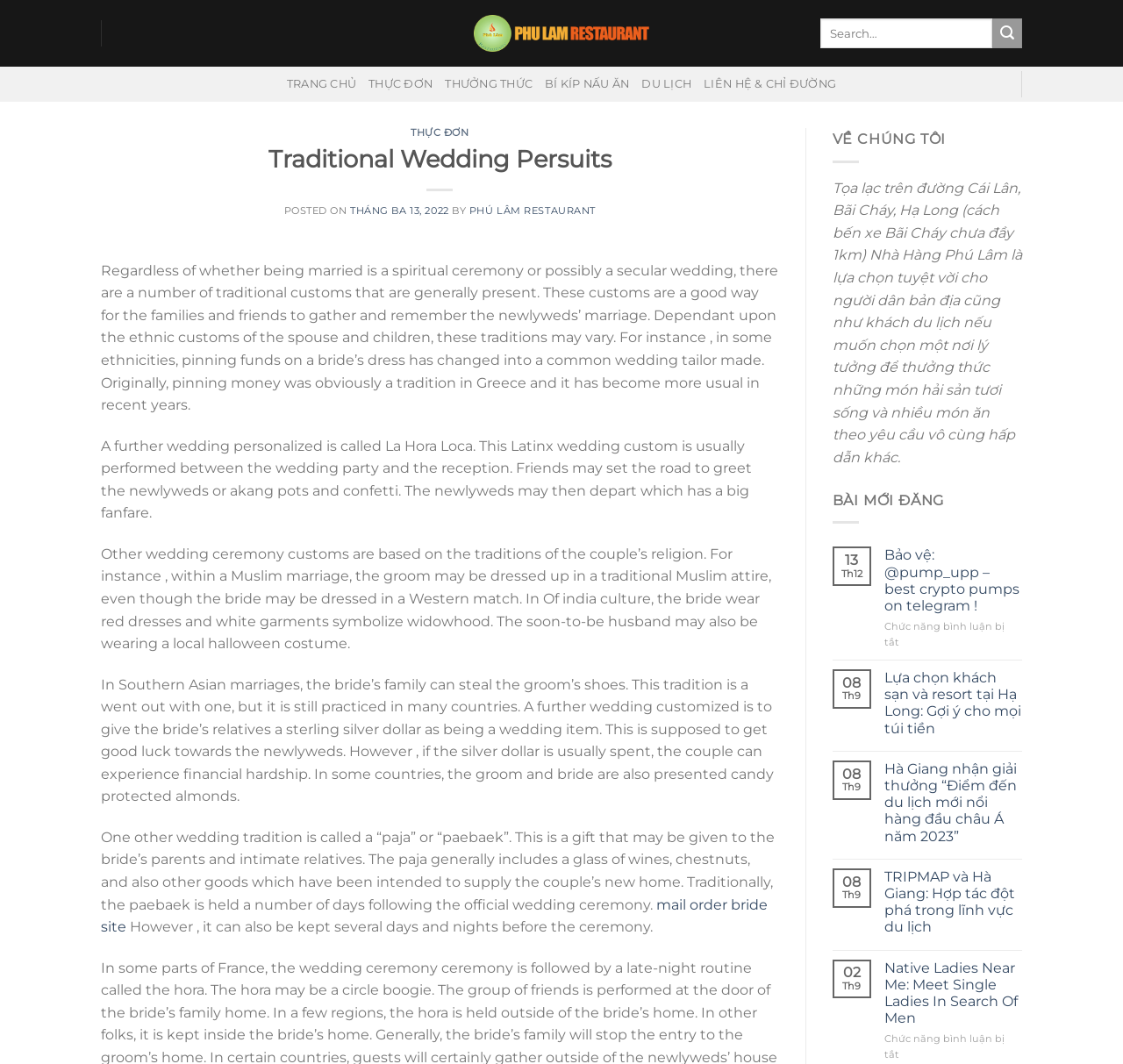Please examine the image and provide a detailed answer to the question: What is the name of the restaurant?

I found the answer by looking at the top of the webpage, where it says 'Traditional Wedding Persuits - Nhà Hàng Phú Lâm - Nhà hàng hải sản, các món đặc sản vùng miền uy tín Hạ Long'. This suggests that the webpage is related to a restaurant called Nhà Hàng Phú Lâm.